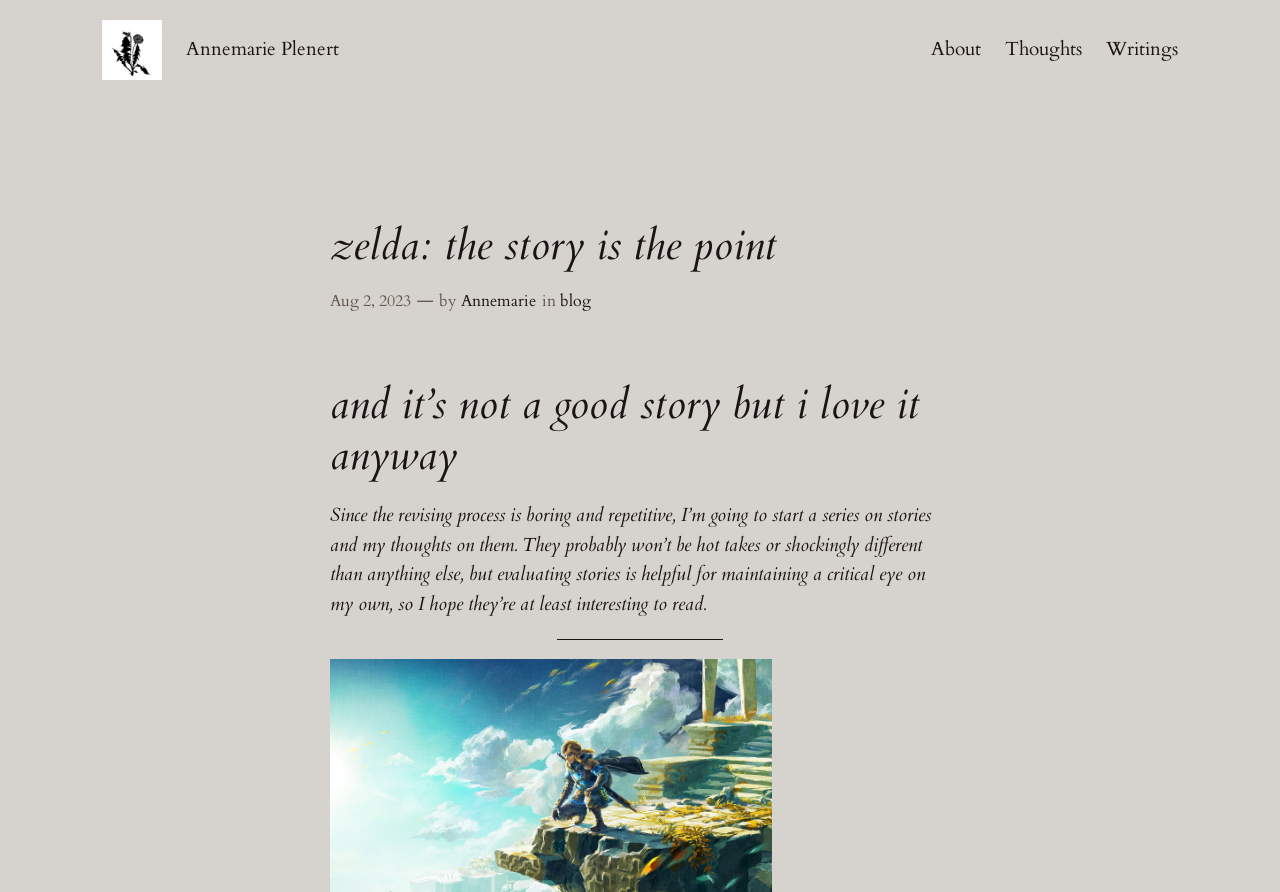Describe all the significant parts and information present on the webpage.

The webpage appears to be a personal blog or writing platform, with a focus on storytelling and the author's thoughts on various stories. At the top left, there is a link to the author's name, "Annemarie Plenert", accompanied by a small image. Below this, there are three navigation links: "About", "Thoughts", and "Writings", aligned horizontally across the top right of the page.

The main content of the page is divided into two sections. The first section has a heading that reads "zelda: the story is the point", followed by a timestamp indicating the post was published on August 2, 2023. Below this, there is a brief introduction to the post, which mentions that the author will be sharing their thoughts on stories.

The second section has a heading that reads "and it’s not a good story but i love it anyway". This section appears to be the main body of the post, where the author shares their thoughts on a particular story. The text is a few paragraphs long and discusses the author's approach to evaluating stories.

Throughout the page, there are no prominent images or graphics, aside from the small image accompanying the author's name at the top. The overall layout is simple and easy to navigate, with clear headings and concise text.